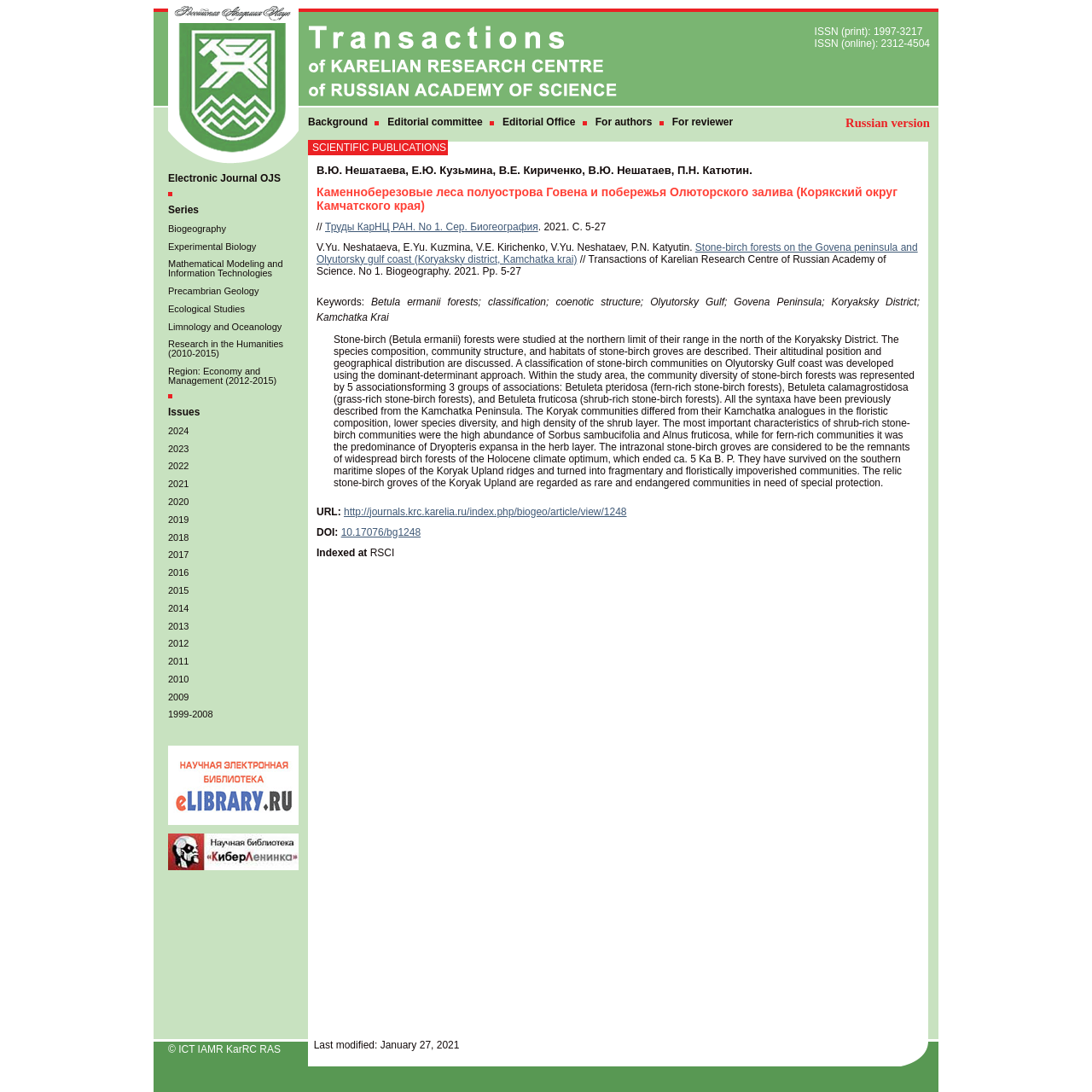Generate a thorough caption that explains the contents of the webpage.

The webpage is a scientific publication platform, specifically the Transactions of KarRC RAS (Karelian Research Centre of the Russian Academy of Sciences). The page is divided into several sections, with a prominent header section at the top featuring the title "Transactions of KarRC RAS :: Scientific publications" and an image.

Below the header, there are three main sections. The first section contains a table with three columns, featuring links to various publications, including "Background", "Editorial committee", "Editorial Office", "For authors", and "For reviewer". The second section has a table with two columns, displaying a list of scientific journals, including "Biogeography", "Experimental Biology", "Mathematical Modeling and Information Technologies", and others.

The third and largest section is a list of issues, with links to each issue from 2024 to 1999-2008. Each issue is represented by a link with the year and a brief description. There are also two images at the bottom of this section.

Finally, there is a section with a scientific article titled "Stone-birch forests on the Govena peninsula and Olyutorsky gulf coast (Koryaksky district, Kamchatka krai)" by V.Yu. Neshataeva, E.Yu. Kuzmina, V.E. Kirichenko, V.Yu. Neshataev, and P.N. Katyutin. The article is displayed in a table with a brief summary, keywords, and a URL to access the full article.